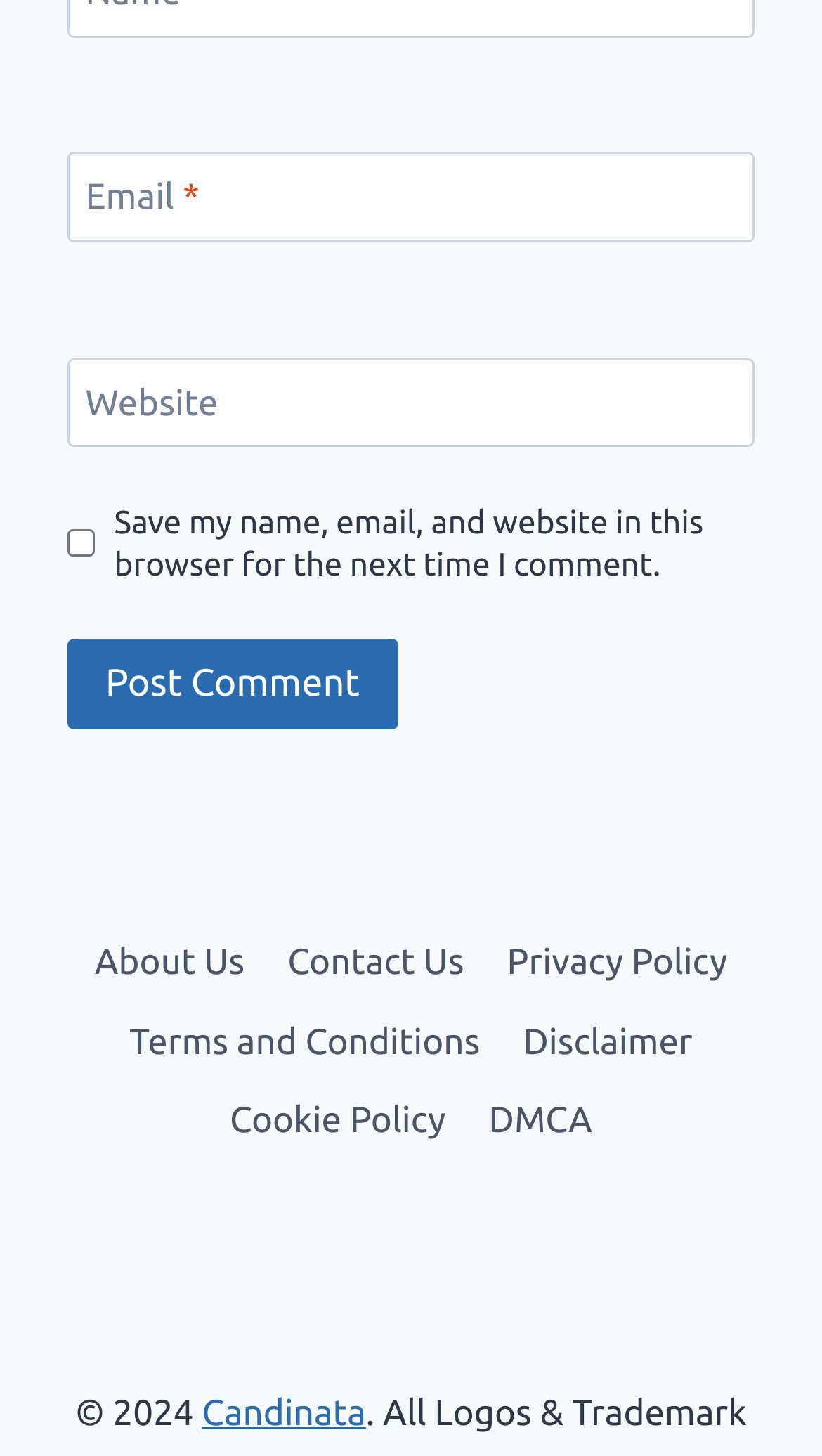Determine the bounding box coordinates of the clickable element necessary to fulfill the instruction: "Visit Candinata". Provide the coordinates as four float numbers within the 0 to 1 range, i.e., [left, top, right, bottom].

[0.246, 0.958, 0.445, 0.985]